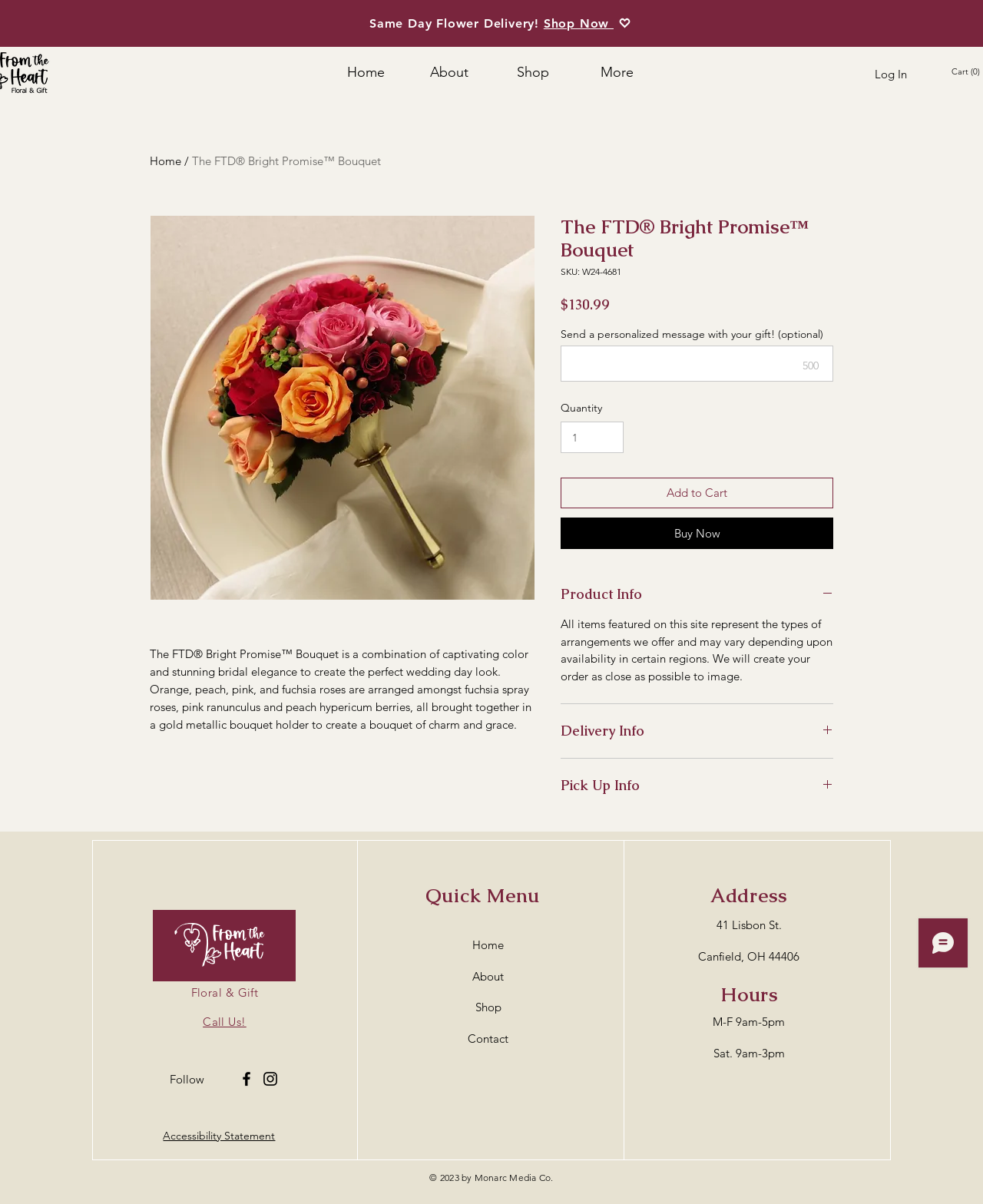Locate the bounding box coordinates of the element I should click to achieve the following instruction: "Add to cart the FTD Bright Promise Bouquet".

[0.57, 0.397, 0.848, 0.423]